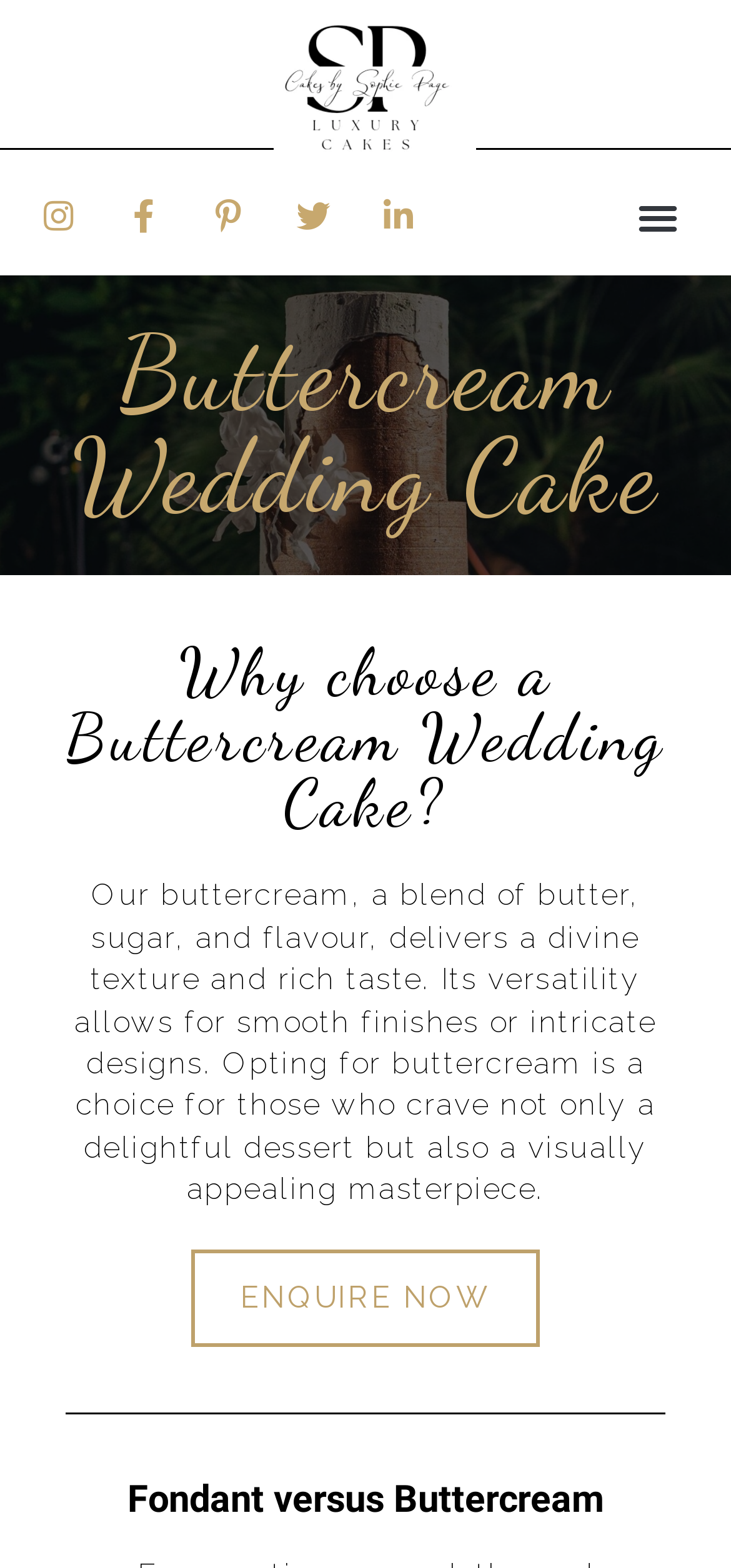Determine the bounding box coordinates in the format (top-left x, top-left y, bottom-right x, bottom-right y). Ensure all values are floating point numbers between 0 and 1. Identify the bounding box of the UI element described by: Pinterest-p

[0.271, 0.119, 0.354, 0.157]